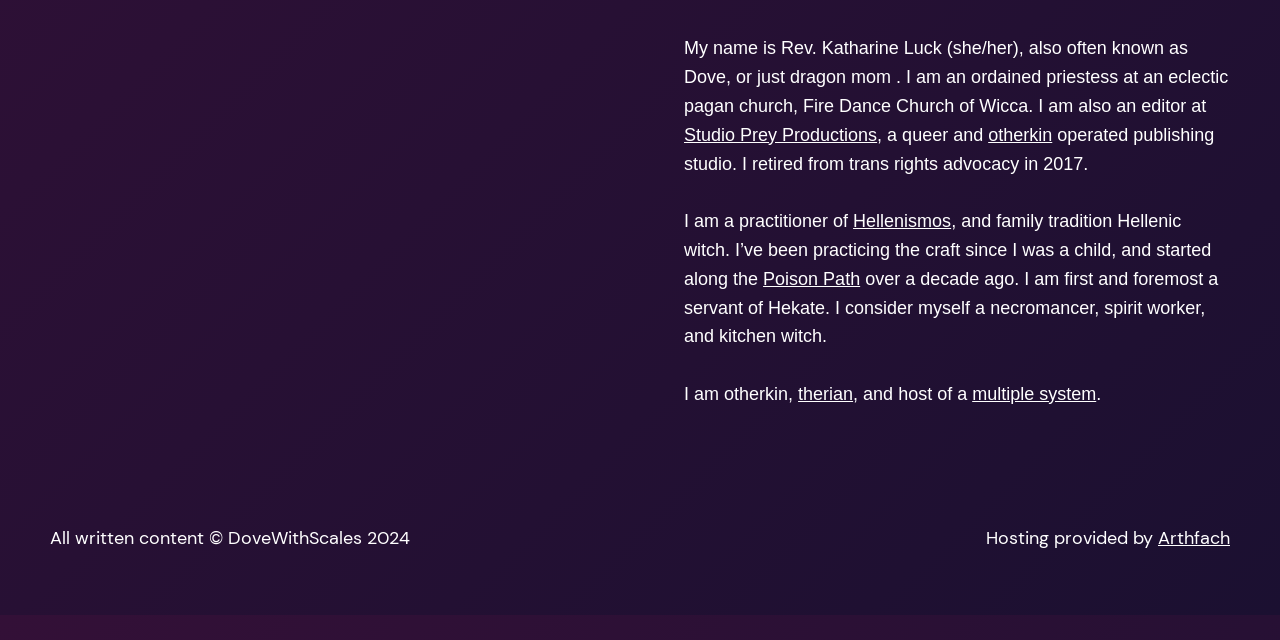Determine the bounding box for the described HTML element: "Poison Path". Ensure the coordinates are four float numbers between 0 and 1 in the format [left, top, right, bottom].

[0.596, 0.42, 0.672, 0.451]